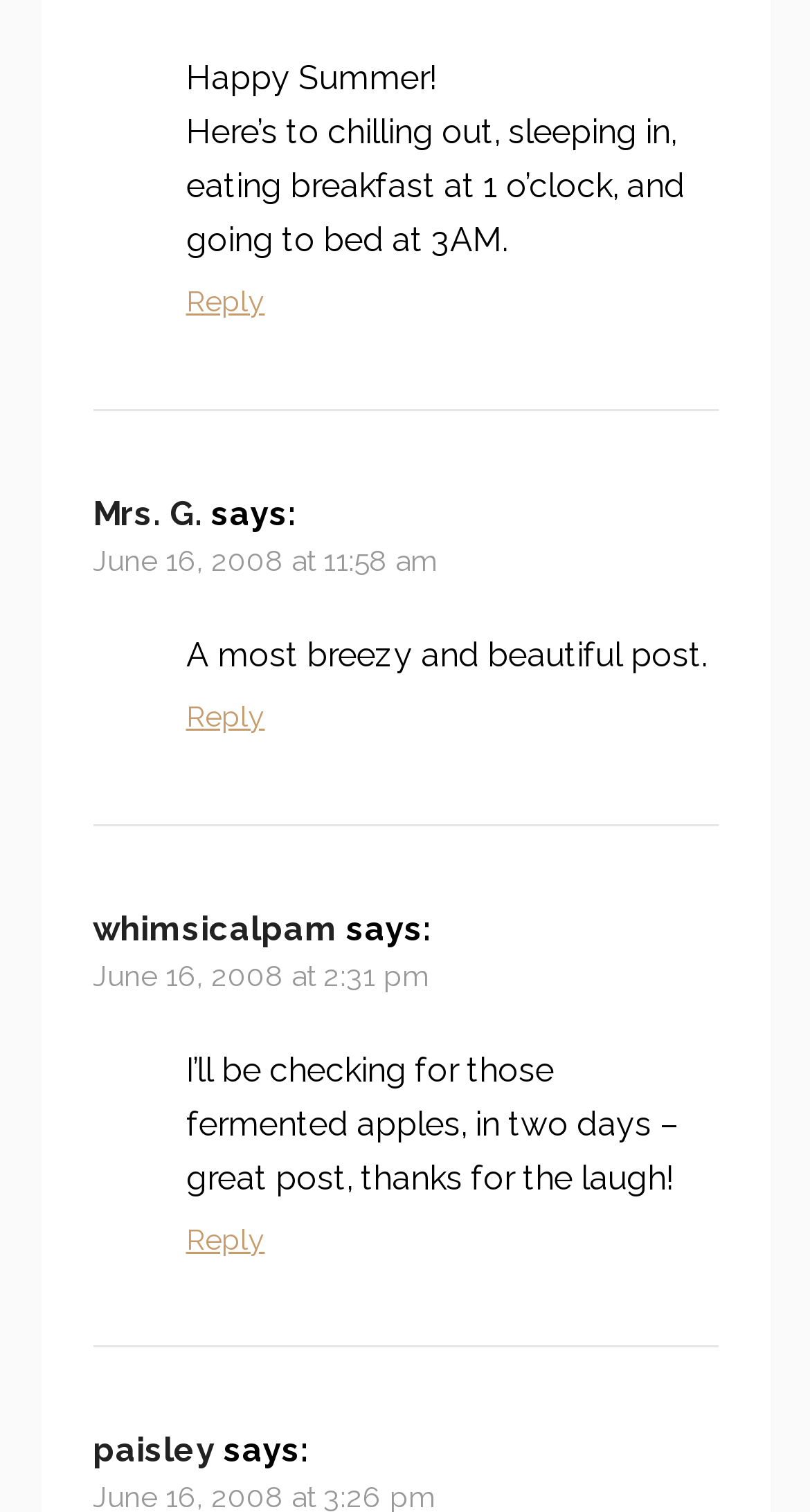Could you indicate the bounding box coordinates of the region to click in order to complete this instruction: "Reply to Ritzy".

[0.229, 0.188, 0.327, 0.21]